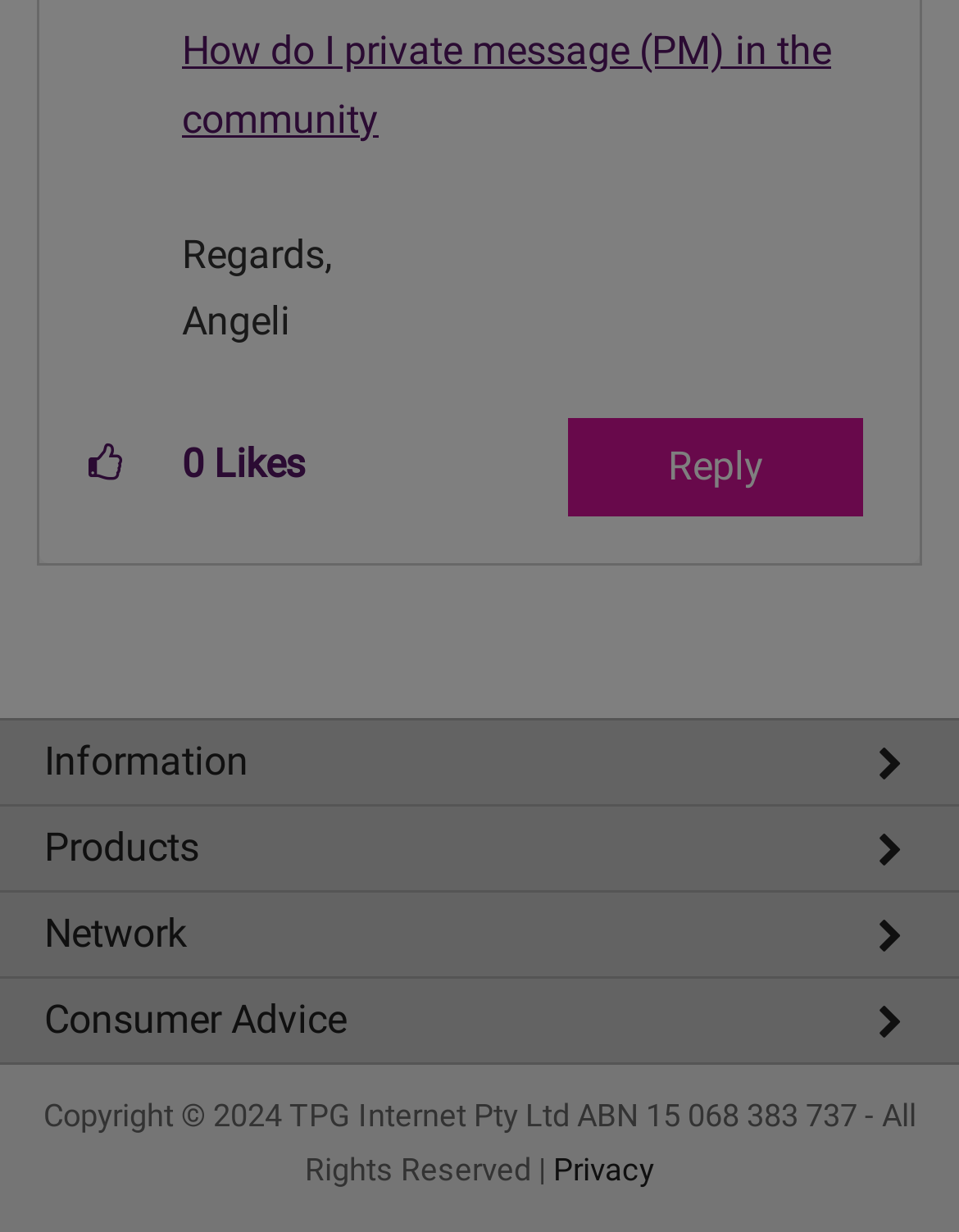How many kudos does this post have?
Please respond to the question with a detailed and thorough explanation.

The number of kudos this post has is displayed next to the 'Likes' label, and it says '0'.